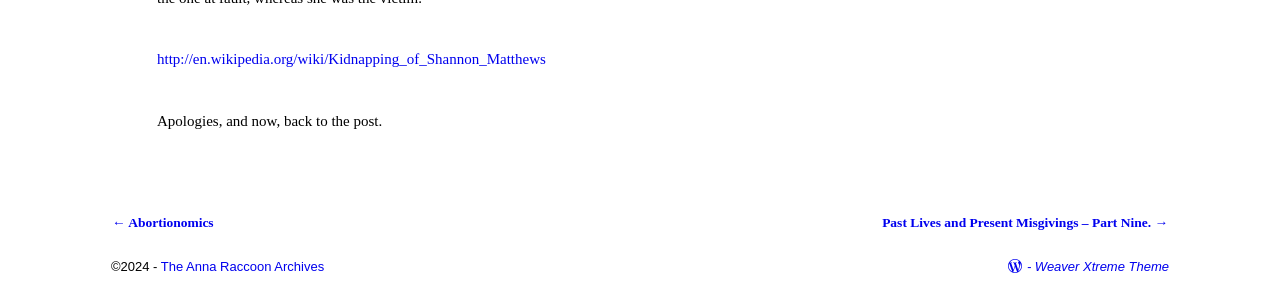Provide the bounding box coordinates of the HTML element described by the text: "The Anna Raccoon Archives".

[0.126, 0.911, 0.253, 0.964]